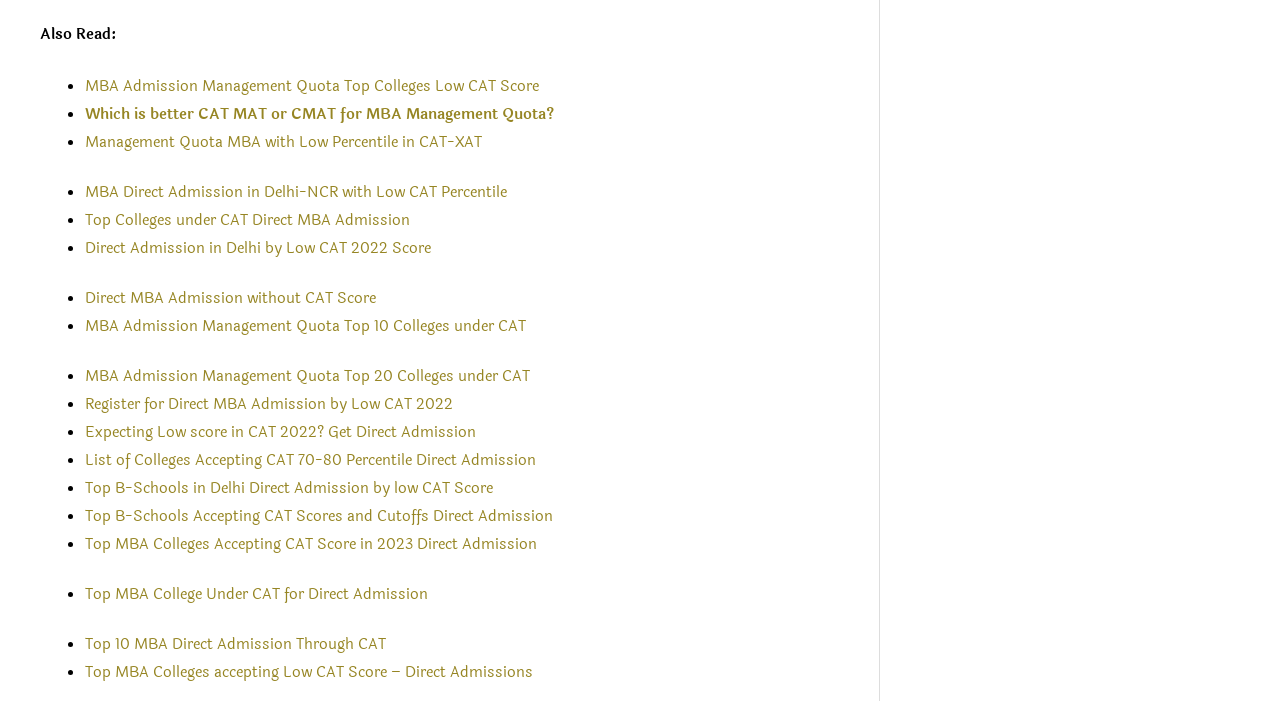Highlight the bounding box coordinates of the element that should be clicked to carry out the following instruction: "Read 'Which is better CAT MAT or CMAT for MBA Management Quota?'". The coordinates must be given as four float numbers ranging from 0 to 1, i.e., [left, top, right, bottom].

[0.066, 0.147, 0.433, 0.18]